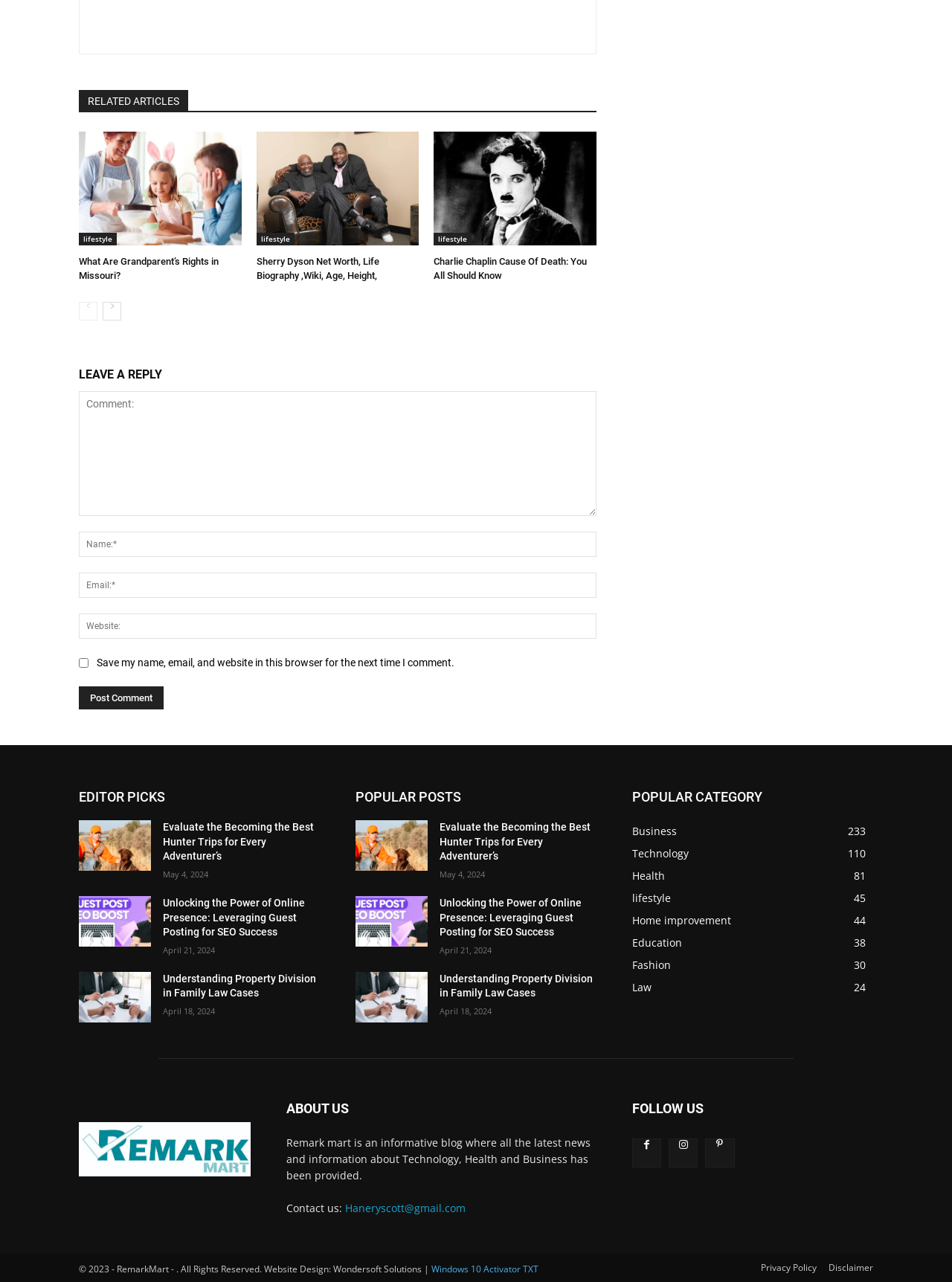What is the name of the blog? Analyze the screenshot and reply with just one word or a short phrase.

Remark Mart